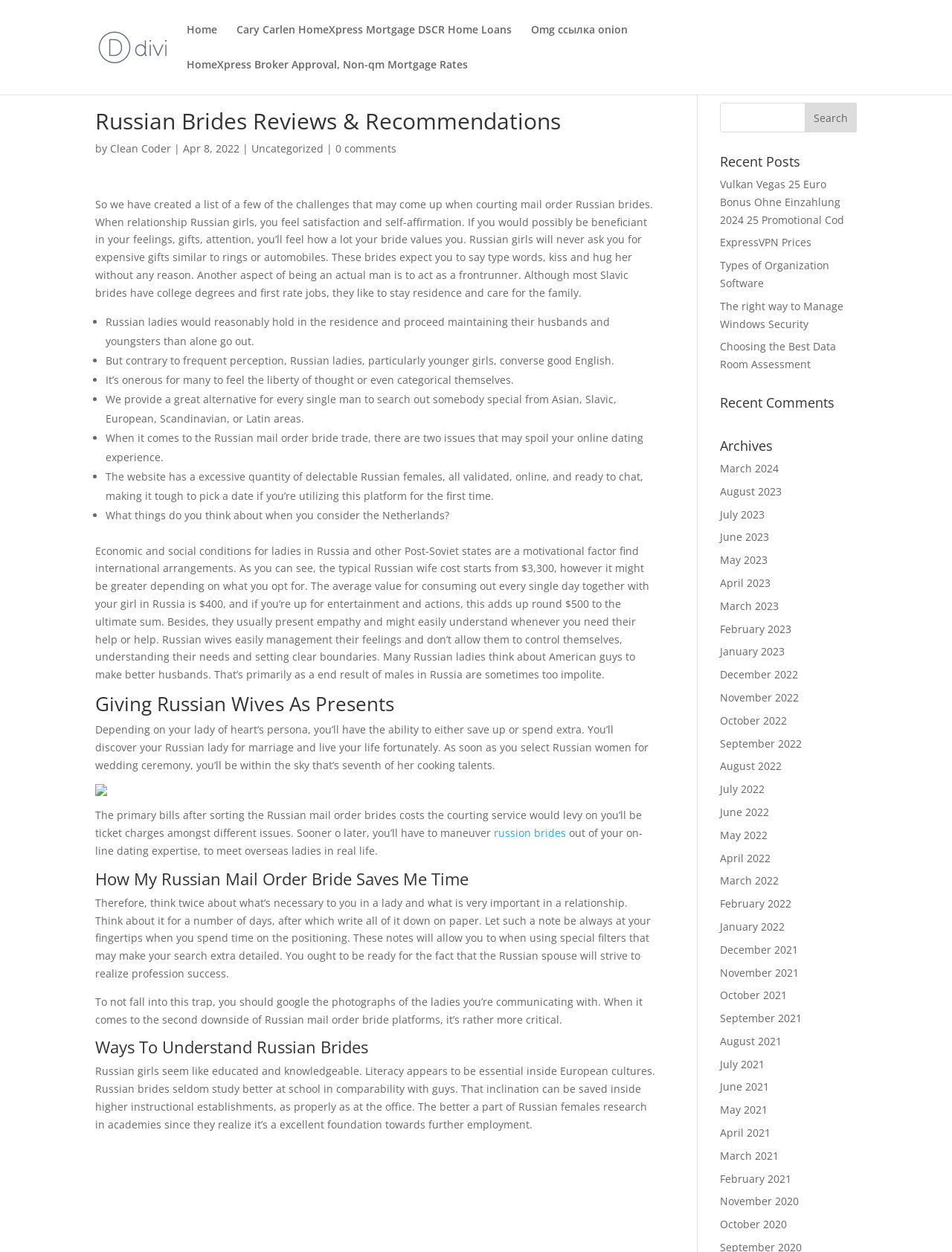Locate the bounding box coordinates of the item that should be clicked to fulfill the instruction: "Click on the 'Commentary Index' link".

None